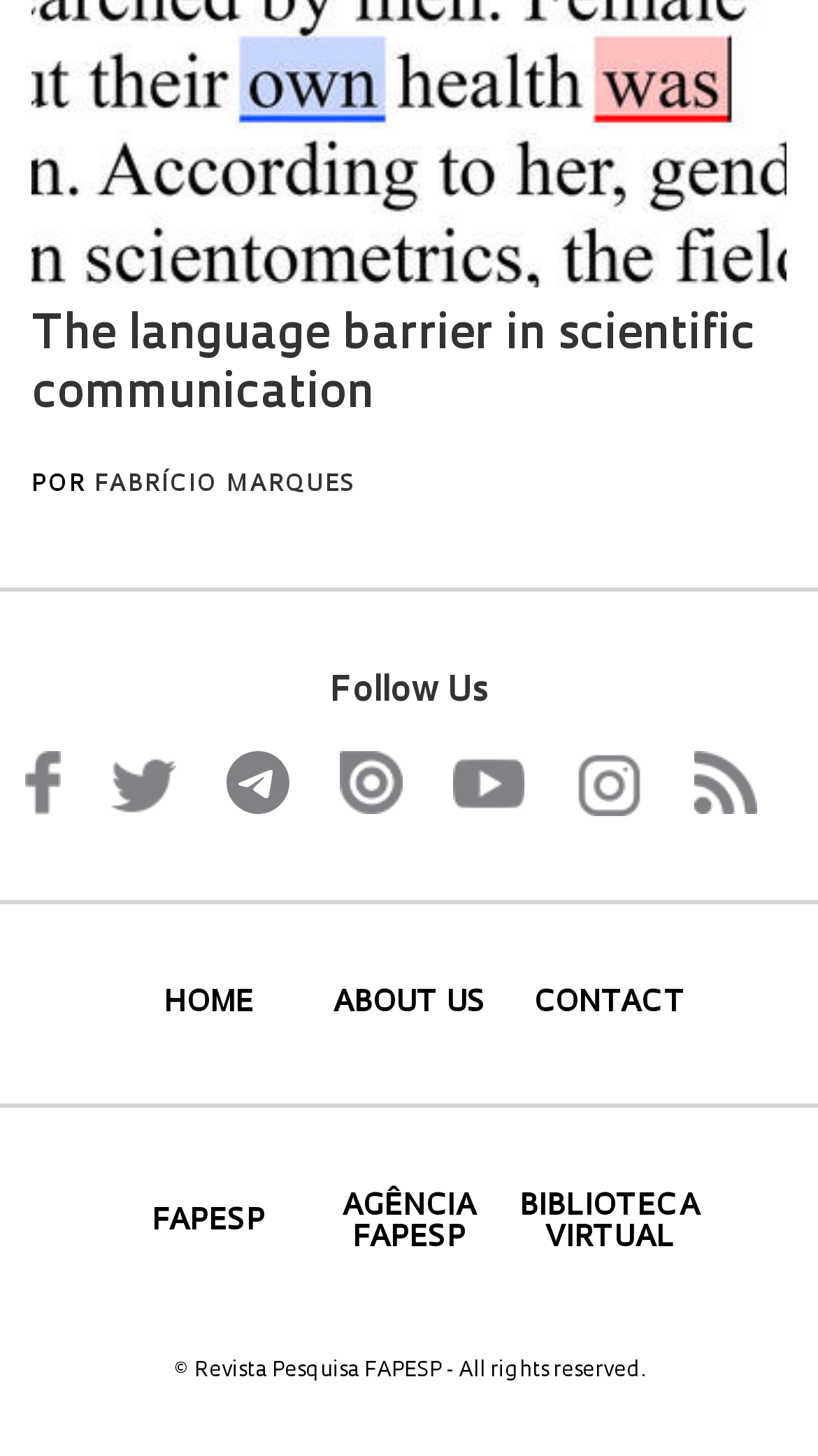Analyze the image and answer the question with as much detail as possible: 
What is the copyright information?

At the bottom of the page, I found a static text element containing the copyright information, which is '© Revista Pesquisa FAPESP - All rights reserved'.